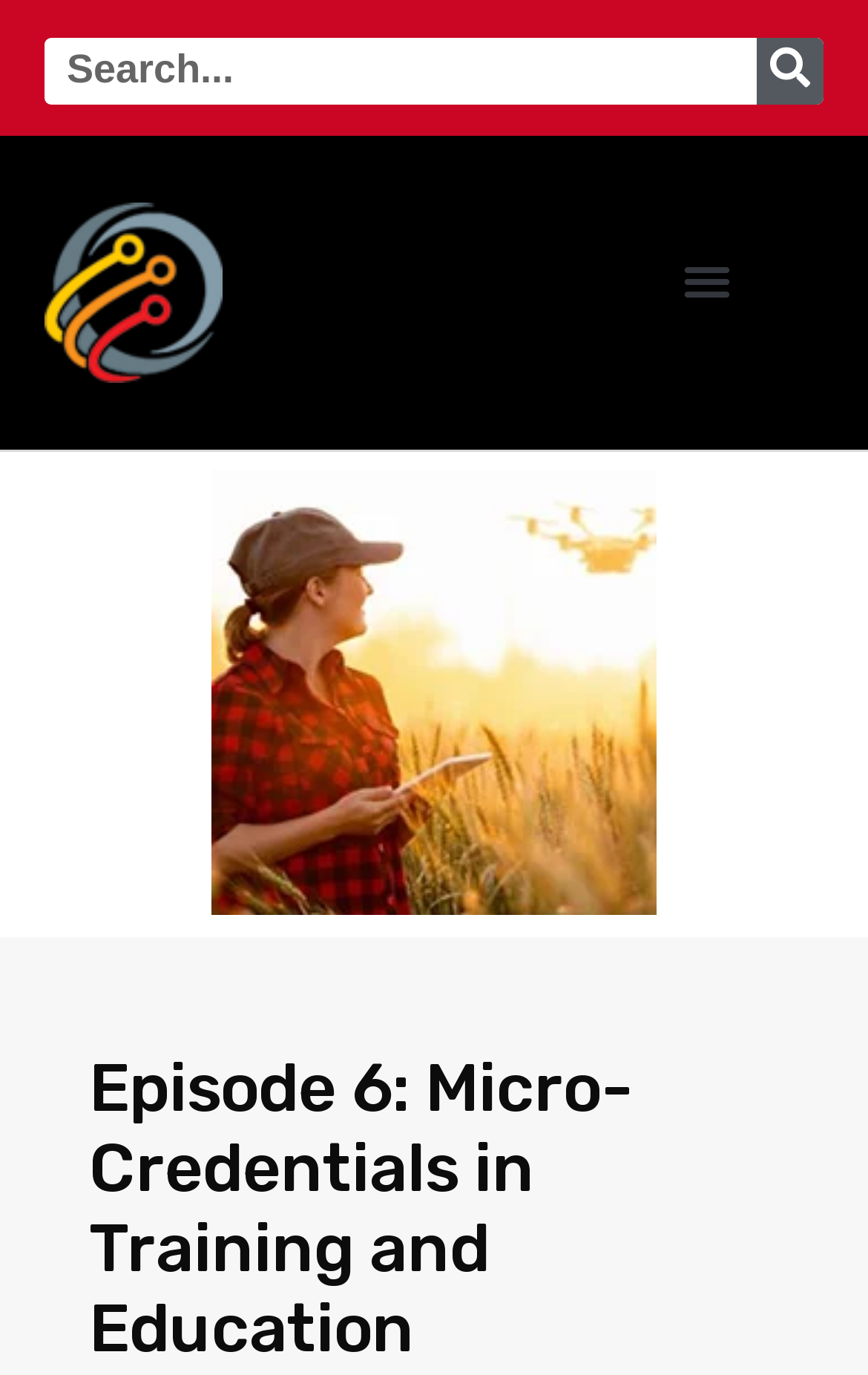Present a detailed account of what is displayed on the webpage.

The webpage appears to be an episode page for a podcast or audio series, specifically Episode 6: Micro-Credentials in Training and Education - Preparing Technicians for the Future of Work. 

At the top left of the page, there is a search bar with a search button next to it, allowing users to search for content. Above the search bar, there is a text "Search". 

To the right of the search bar, there is a logo for "Future of Work". 

On the top right side of the page, there is a menu toggle button that can be expanded or collapsed. 

Below the menu toggle button, there is a large image taking up most of the page, depicting a female farmer using a tablet in a field. 

At the bottom of the page, there is a heading that displays the title of the episode, "Episode 6: Micro-Credentials in Training and Education".